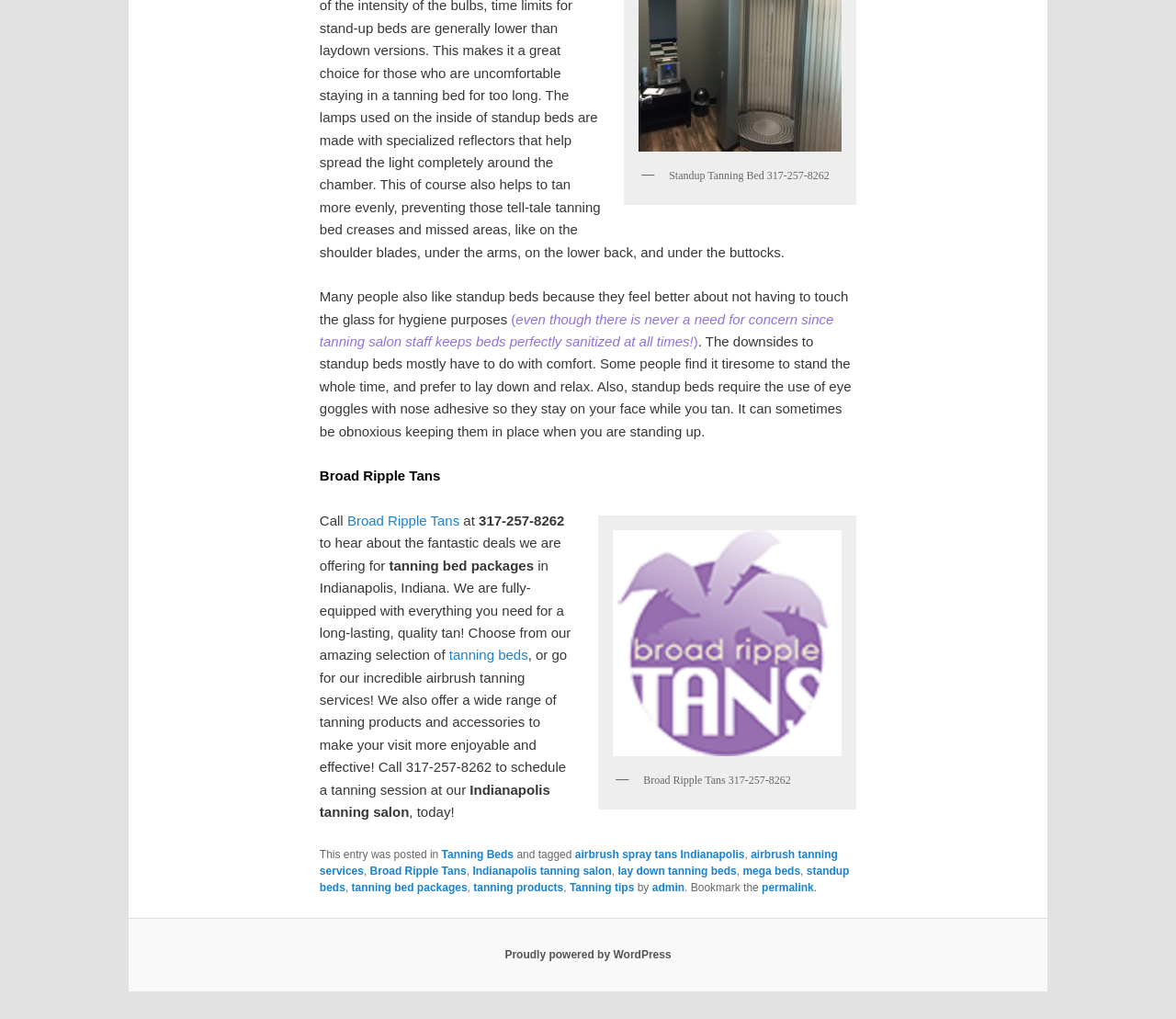Respond to the following query with just one word or a short phrase: 
What is the downside of standup tanning beds?

Comfort